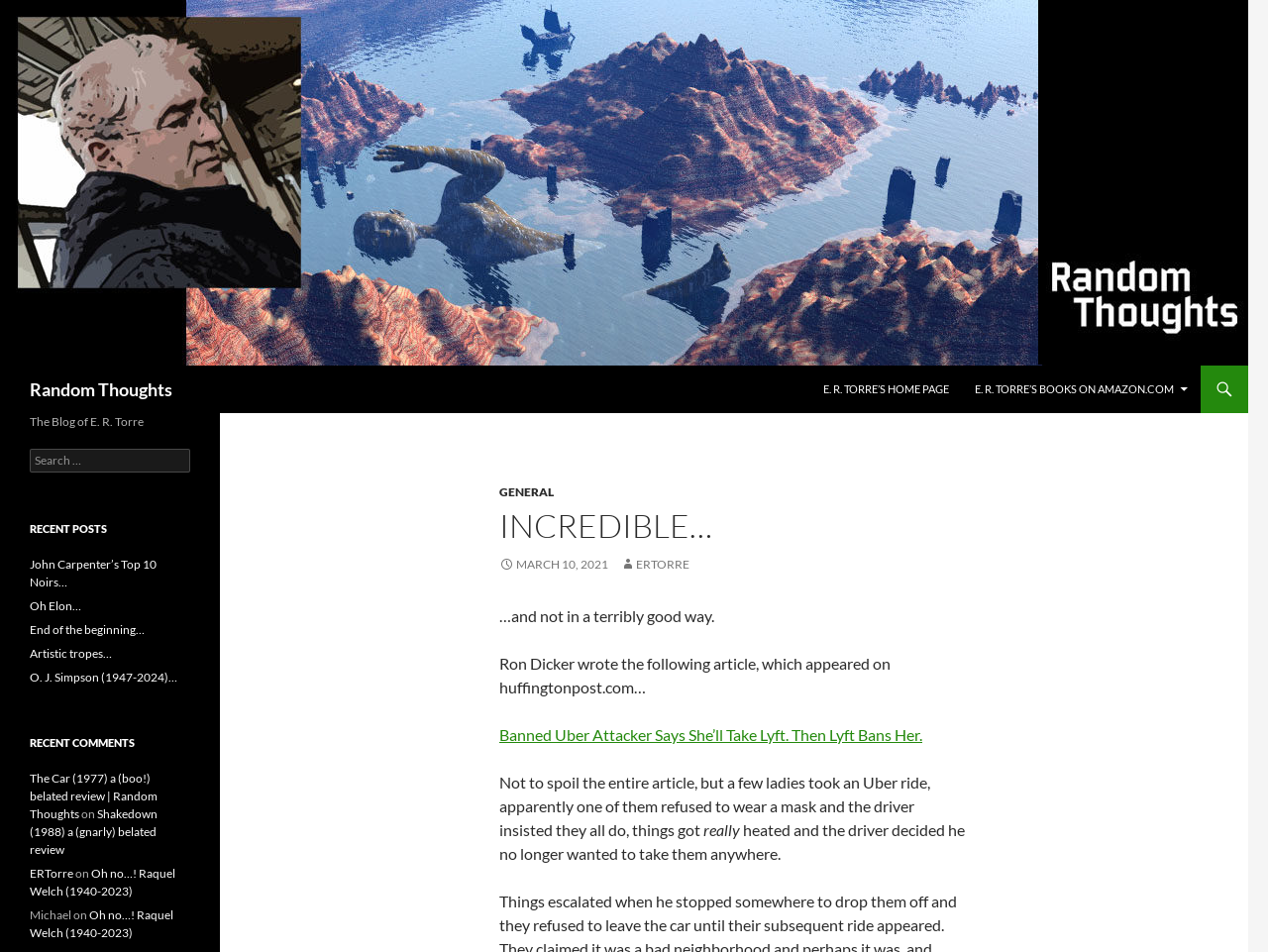What is the author's name?
Using the image, answer in one word or phrase.

E. R. Torre